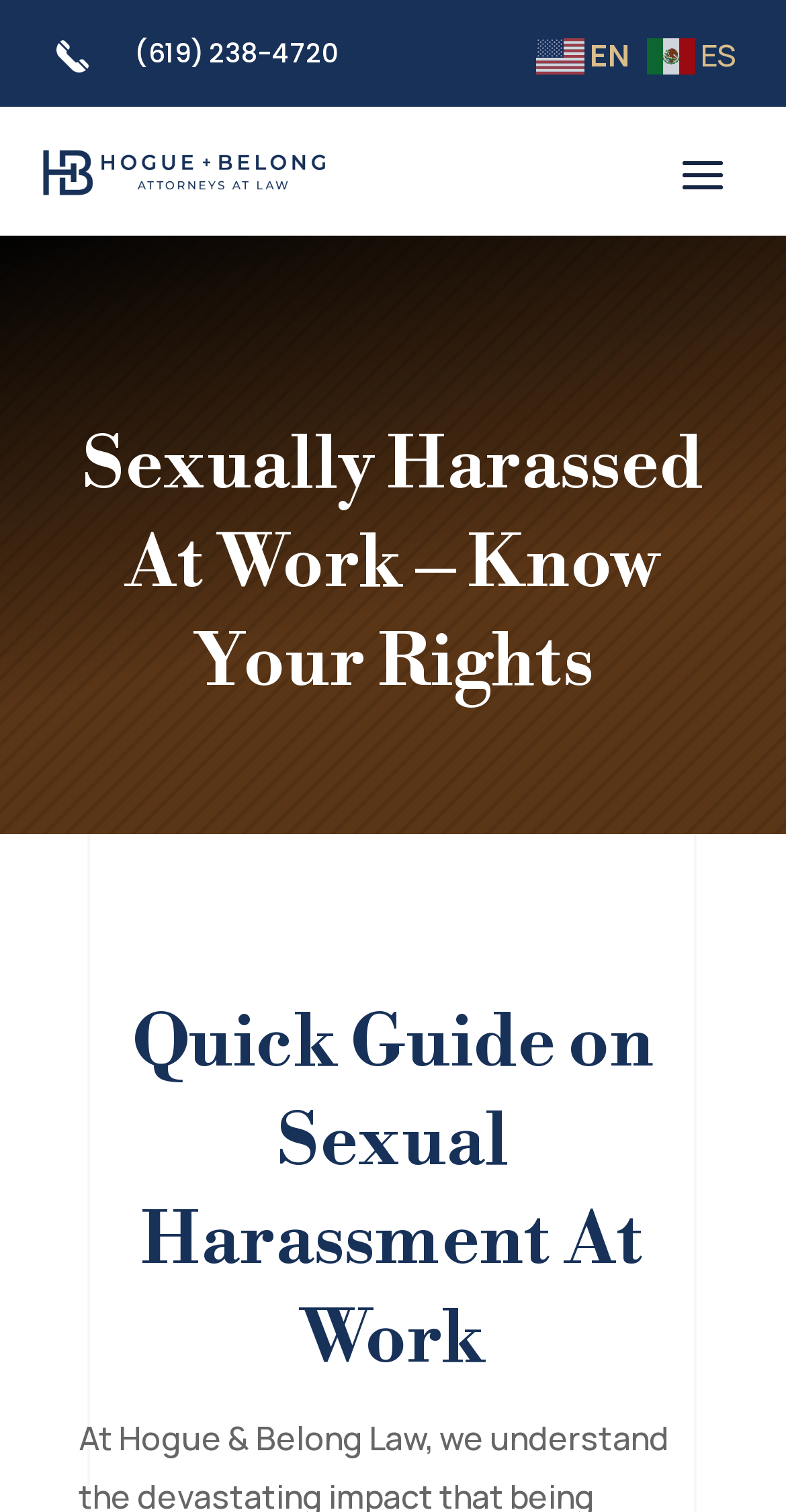Answer this question in one word or a short phrase: What is the phone number on the webpage?

(619) 238-4720